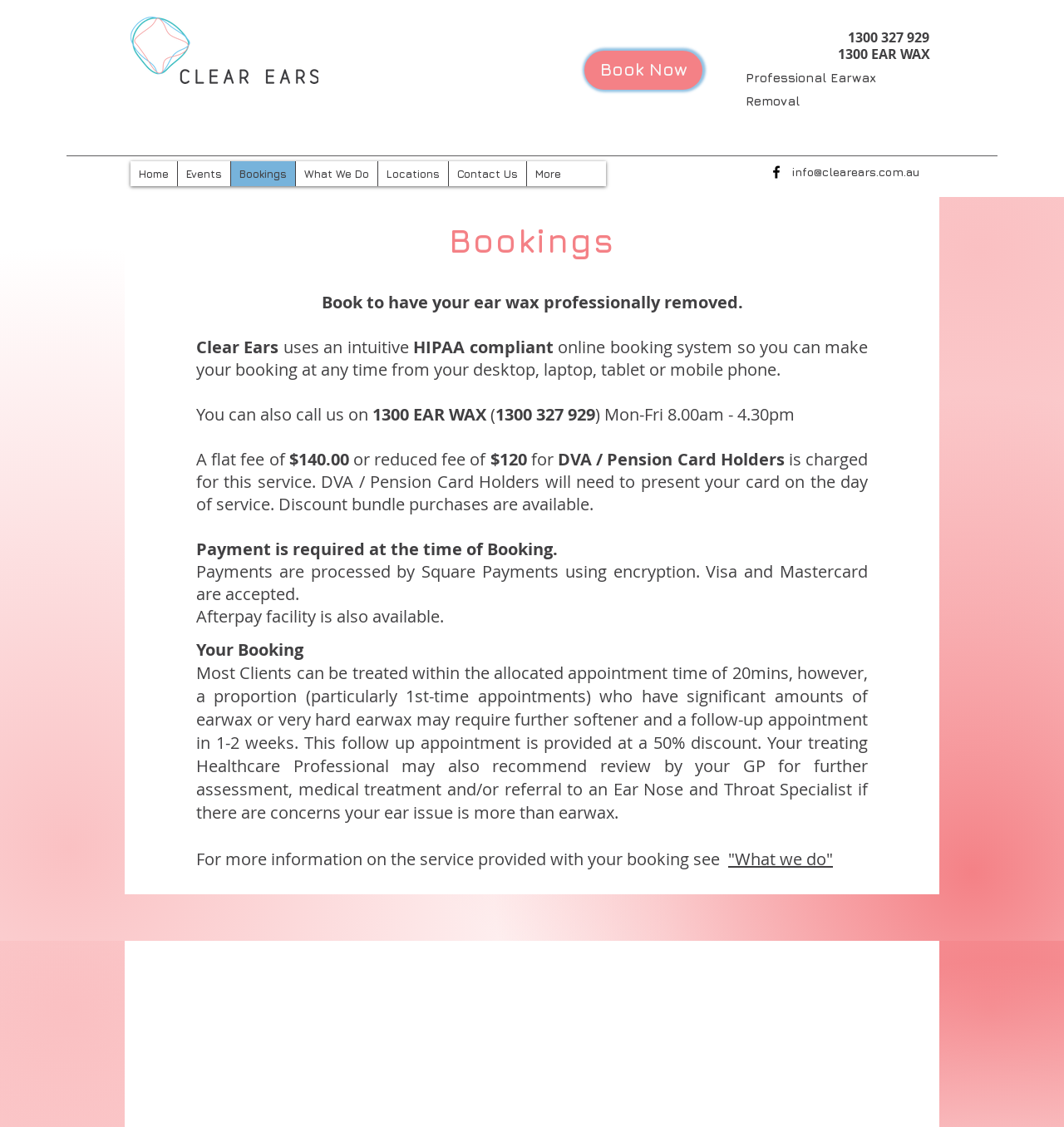Describe the entire webpage, focusing on both content and design.

This webpage is about Clear Ears, a professional earwax removal service. At the top left, there is a logo of Clear Ears Australia, an image with a link to the homepage. Next to it, there is a "Book Now" link. On the top right, there are two phone numbers: 1300 327 929 and 1300 EAR WAX.

Below the logo, there is a navigation menu with links to different sections of the website, including Home, Events, Bookings, What We Do, Locations, and Contact Us. To the right of the navigation menu, there is a social media link to Facebook.

The main content of the webpage is about booking an appointment for earwax removal. There is a heading "Bookings" followed by a brief description of the service. The webpage explains that Clear Ears uses an intuitive online booking system, which is HIPAA compliant, allowing users to make bookings at any time from their desktop, laptop, tablet, or mobile phone. Alternatively, users can call the provided phone numbers to make a booking.

The webpage also provides information about the cost of the service, which is a flat fee of $140.00, or a reduced fee of $120.00 for DVA/Pension Card Holders. It is mentioned that payment is required at the time of booking, and payments are processed by Square Payments using encryption.

Additionally, the webpage explains that most clients can be treated within the allocated appointment time of 20 minutes, but some may require further softener and a follow-up appointment. There is also a link to "What we do" for more information on the service provided with the booking.

Overall, the webpage is focused on providing information and facilitating bookings for earwax removal services.